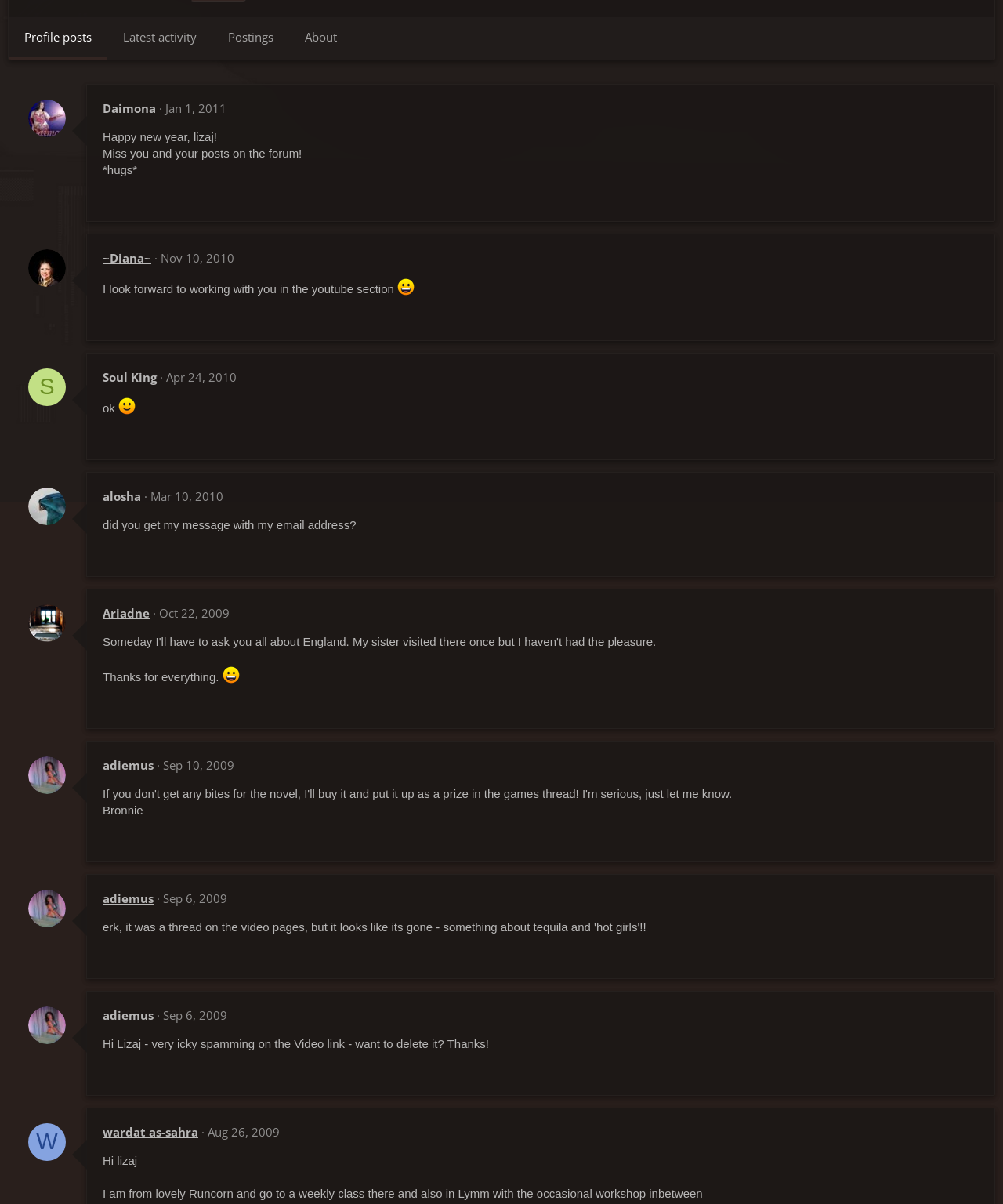Determine the bounding box coordinates for the UI element matching this description: "Latest activity".

[0.107, 0.014, 0.212, 0.049]